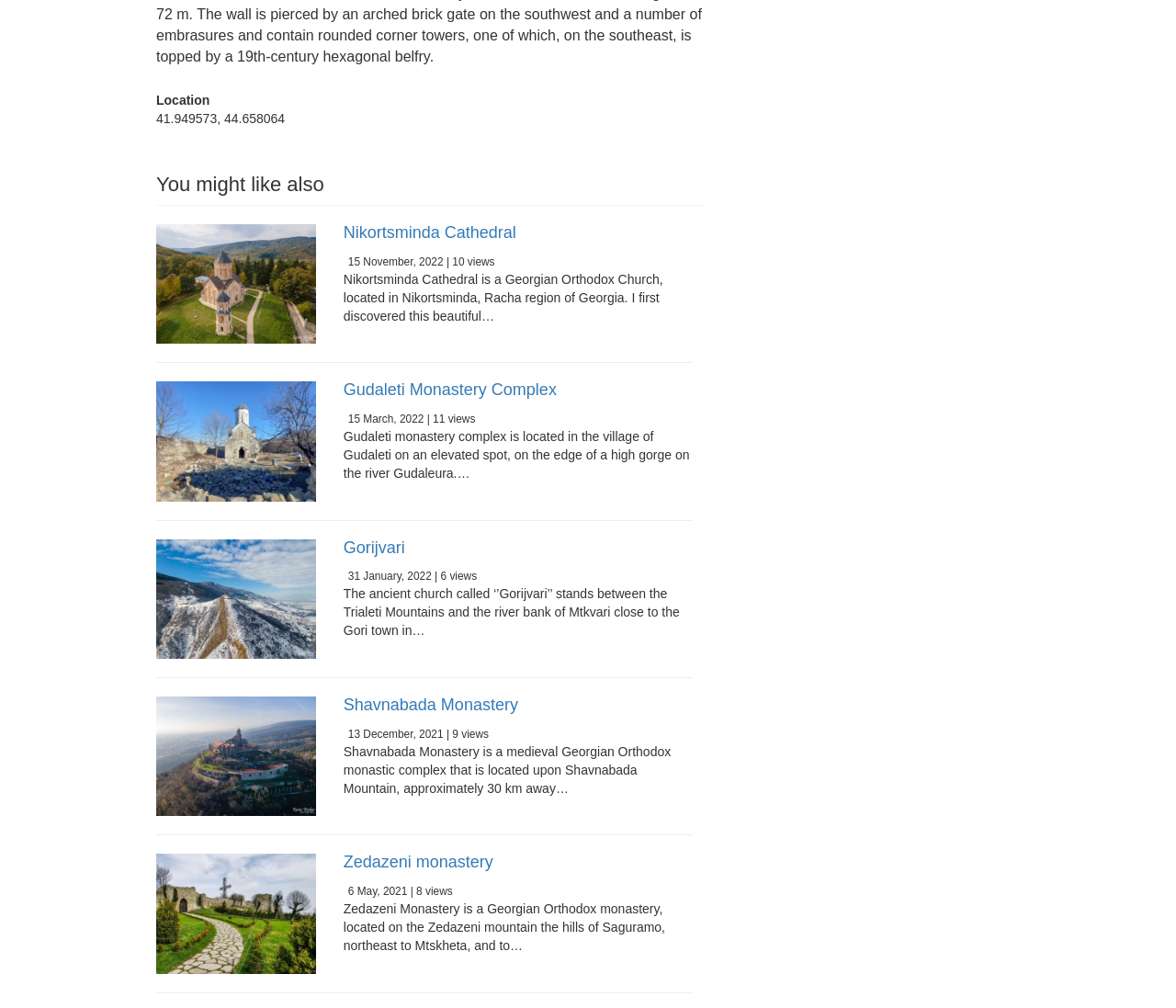What is the location of Shavnabada Monastery?
Look at the screenshot and respond with a single word or phrase.

Shavnabada Mountain